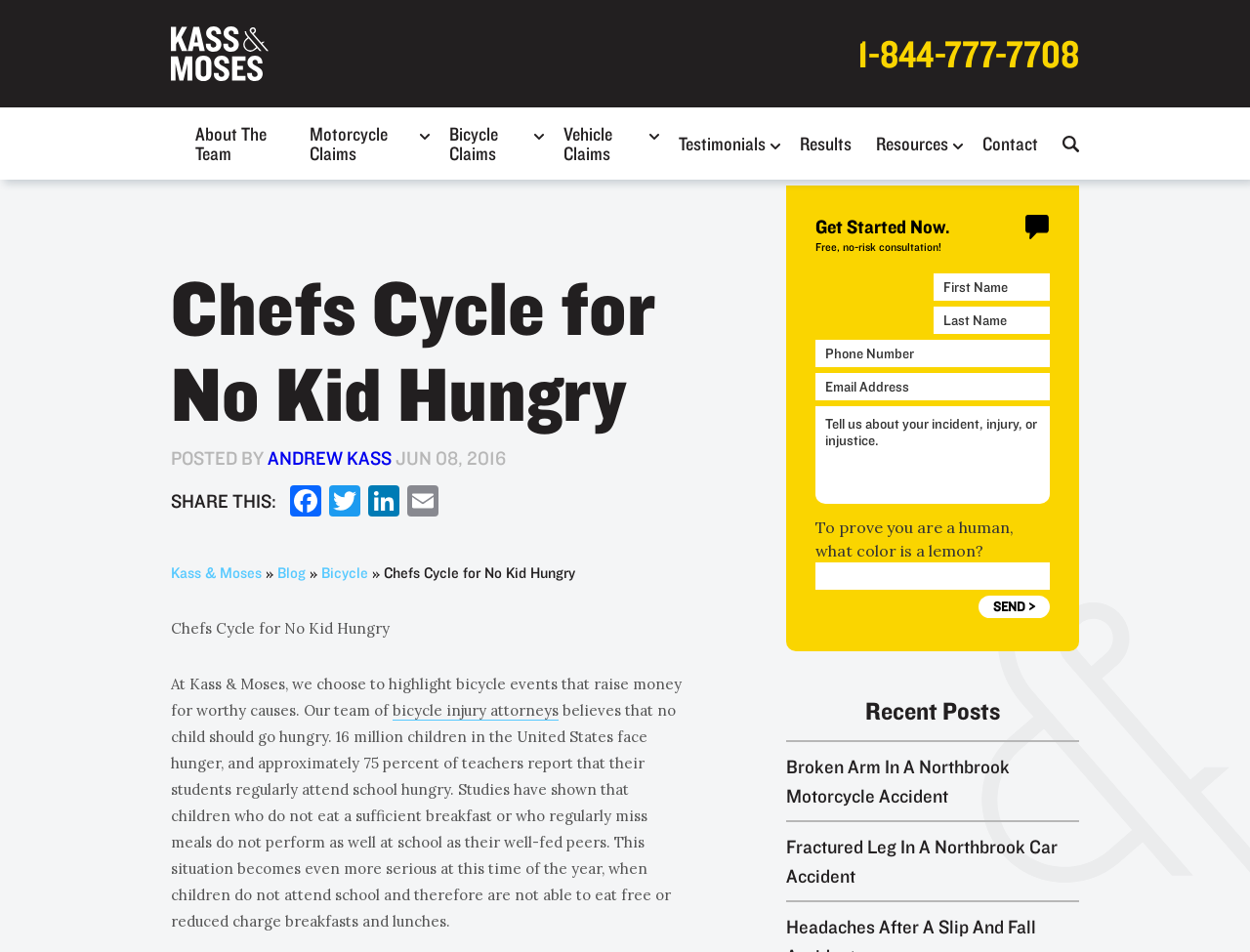What is the topic of the recent post?
Please answer the question with as much detail and depth as you can.

The topic of the recent post can be found at the bottom of the webpage, where it says 'Recent Posts'. The first post listed is 'Broken Arm In A Northbrook Motorcycle Accident', which suggests that the topic of the post is related to motorcycle accidents and injuries.